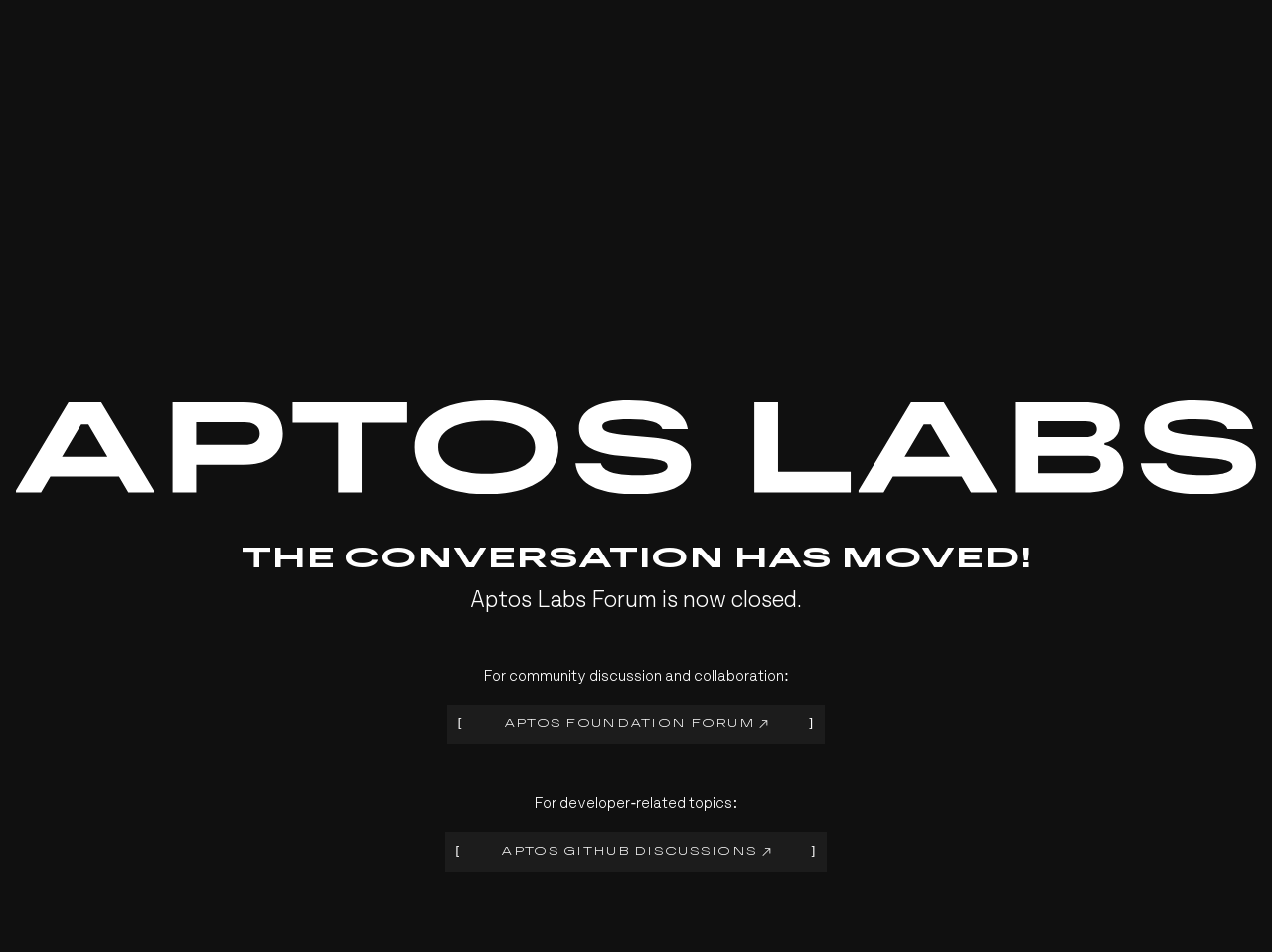Determine the bounding box of the UI element mentioned here: "[Aptos Github Discussions ]". The coordinates must be in the format [left, top, right, bottom] with values ranging from 0 to 1.

[0.35, 0.874, 0.65, 0.916]